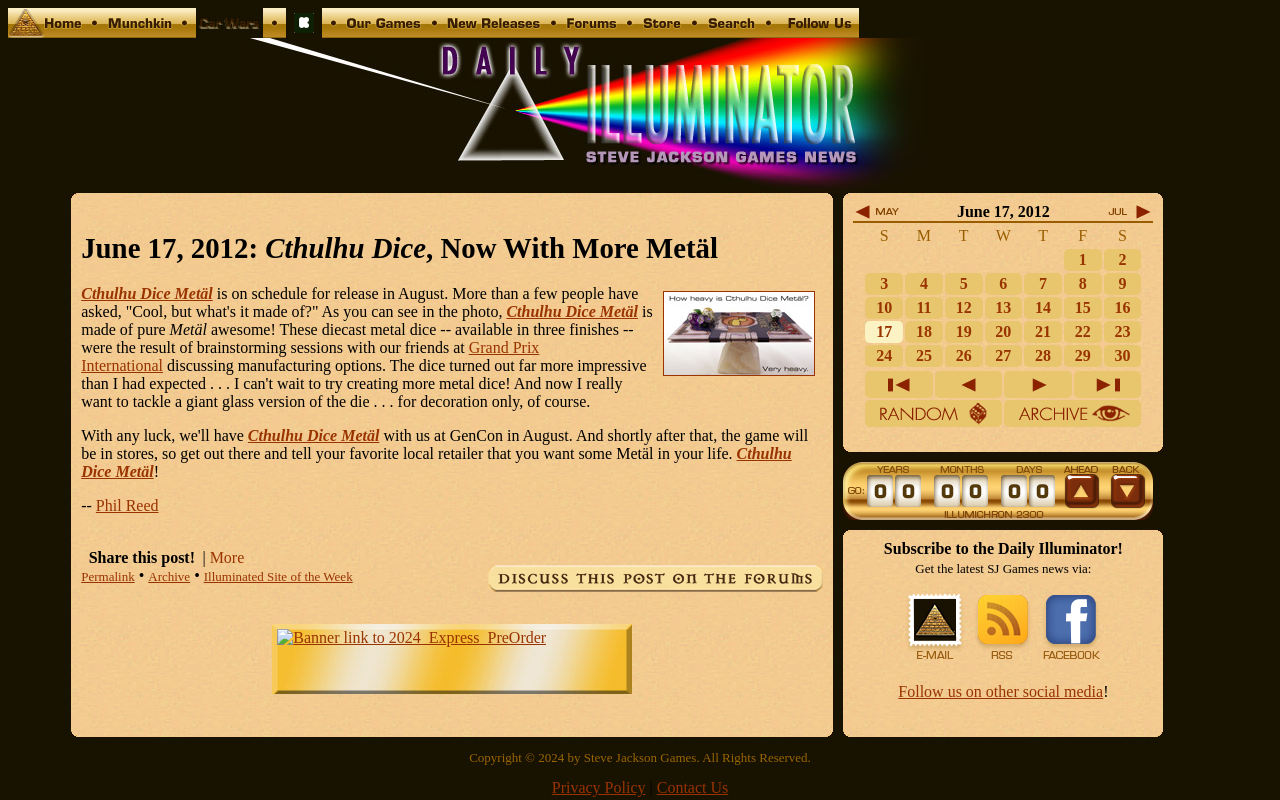What is the purpose of the 'Discuss this post on the forums!' link?
Refer to the image and respond with a one-word or short-phrase answer.

to discuss the post on the forums